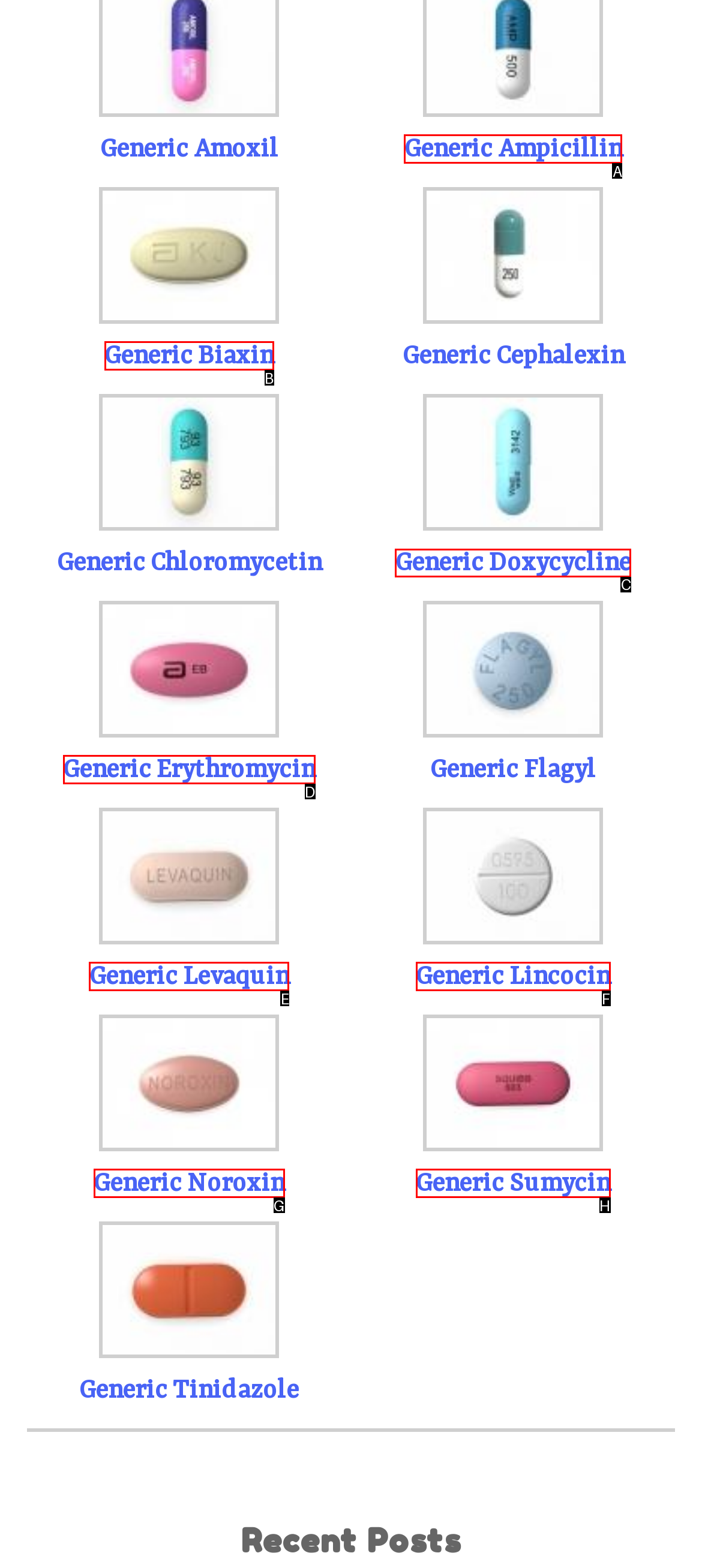Point out the specific HTML element to click to complete this task: go to Generic Doxycycline page Reply with the letter of the chosen option.

C